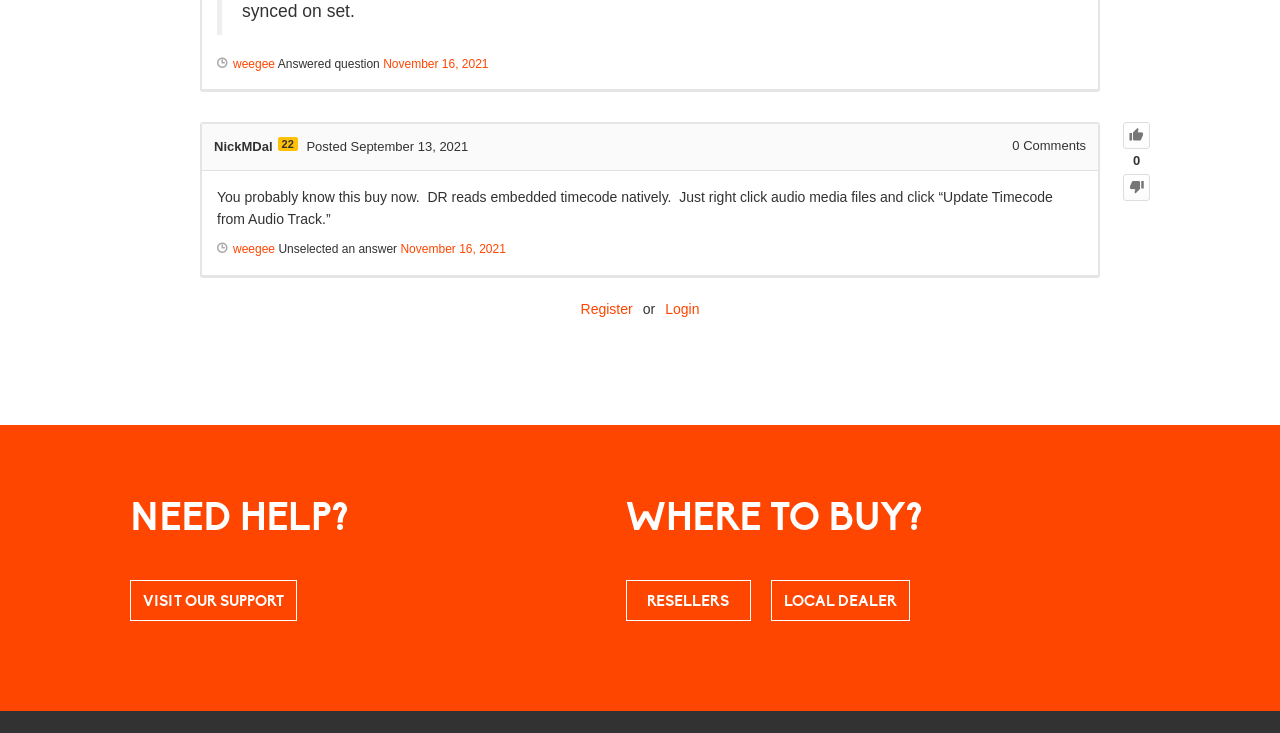Please provide the bounding box coordinates for the element that needs to be clicked to perform the instruction: "Click on the Register link". The coordinates must consist of four float numbers between 0 and 1, formatted as [left, top, right, bottom].

[0.454, 0.41, 0.494, 0.432]